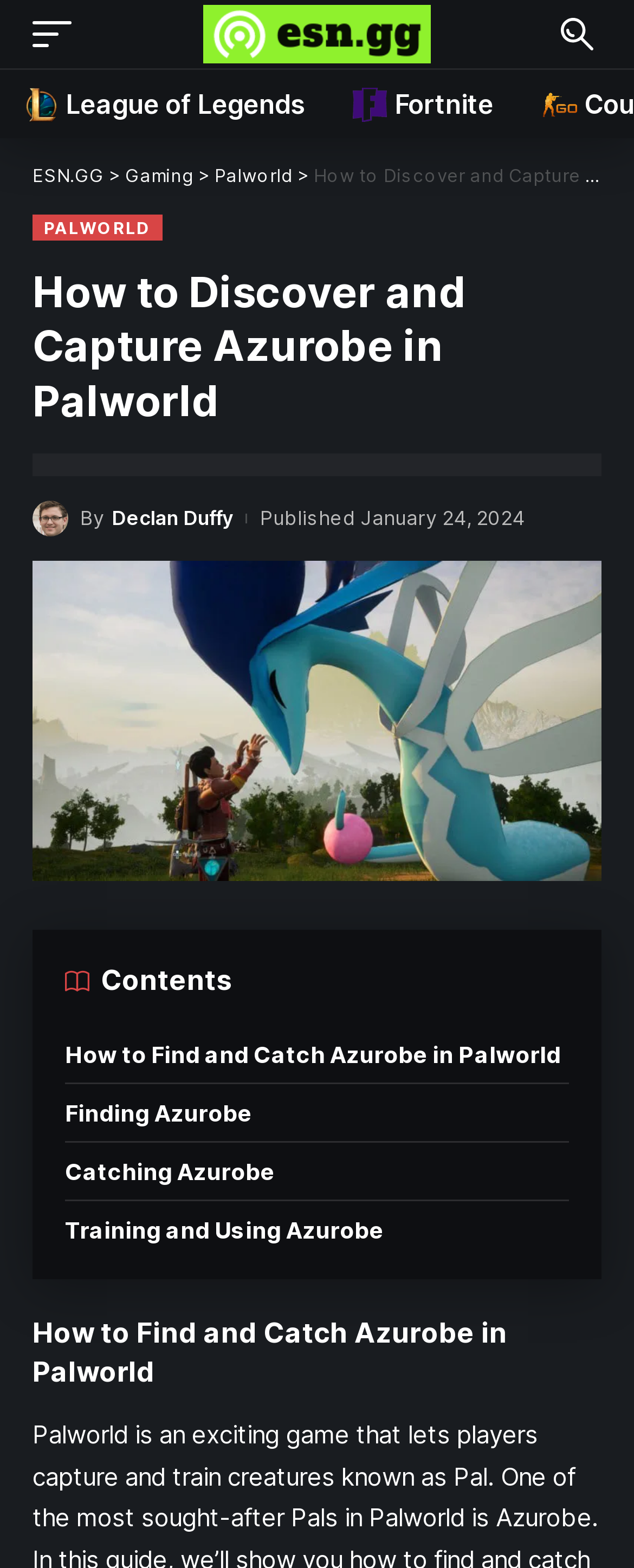Determine the bounding box coordinates of the region that needs to be clicked to achieve the task: "See all recent posts".

None